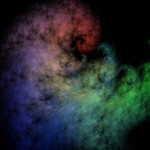Create an extensive caption that includes all significant details of the image.

This vibrant fractal background features a swirling design that combines hues of red, green, and blue. The intricate patterns create a sense of depth and movement, set against a dark backdrop that enhances the vivid colors. This visually striking image is ideal for use in PowerPoint presentations, adding a dynamic touch to slides. It evokes a sense of mystery and creativity, making it suitable for various themes, including technology, art, and science. Perfect for those looking to add an artistic flair to their work, this fractal design offers both aesthetic appeal and versatility.